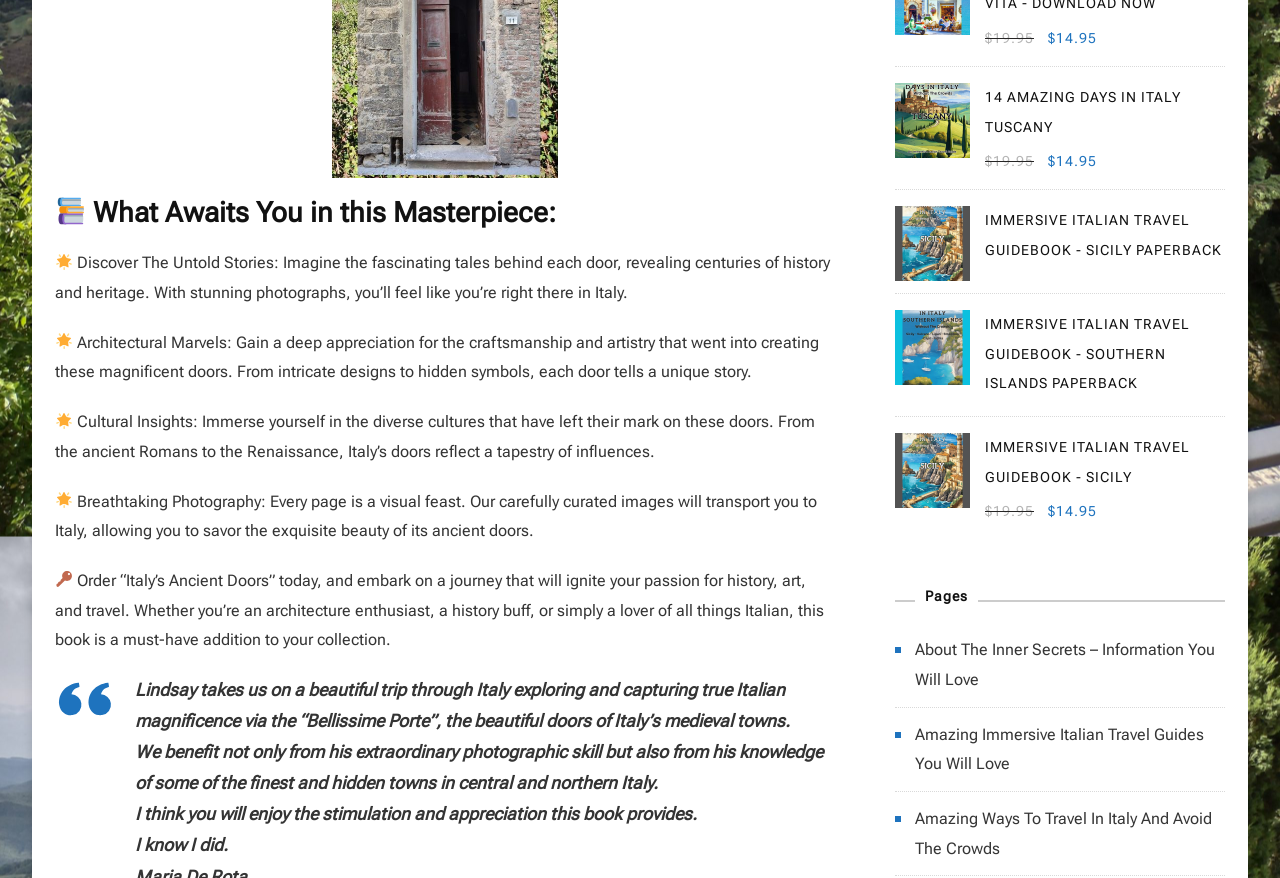What is the symbol used to decorate the text on the webpage?
Observe the image and answer the question with a one-word or short phrase response.

stars